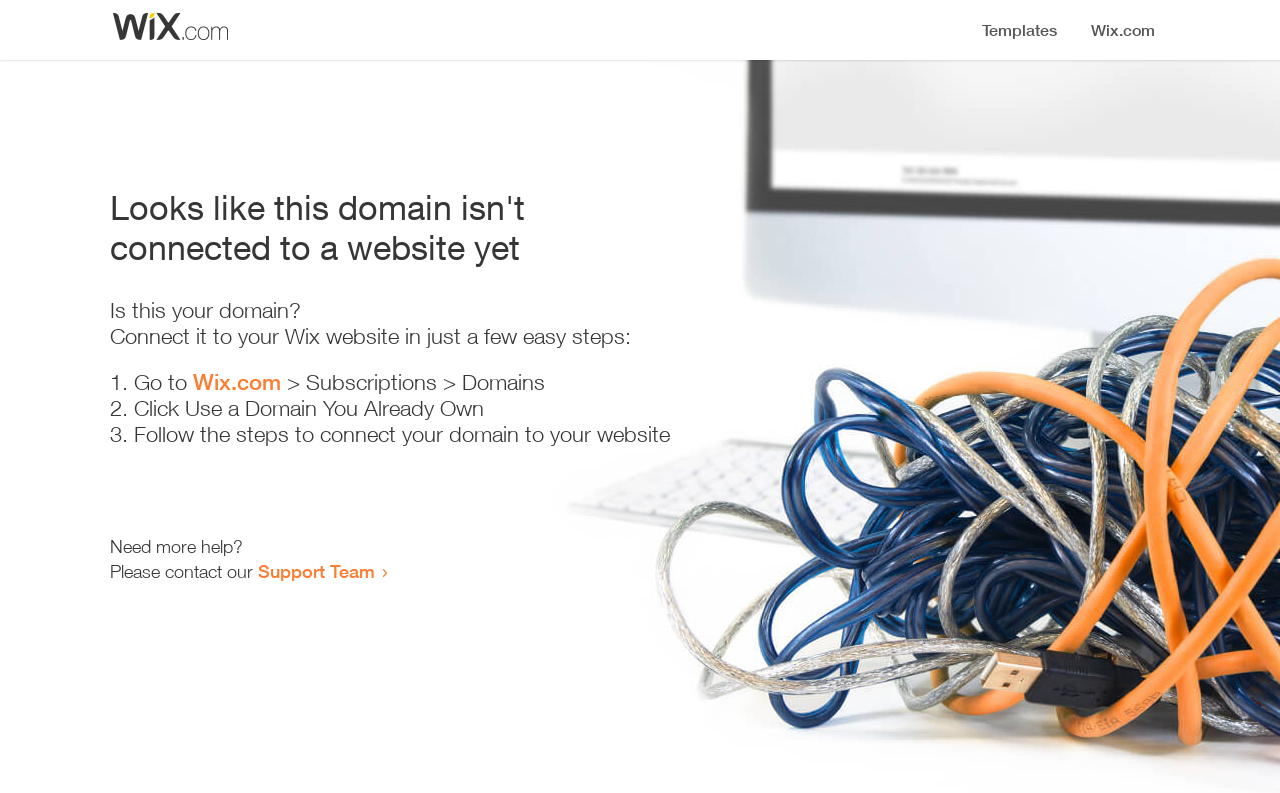Who to contact for more help?
Based on the image, provide your answer in one word or phrase.

Support Team